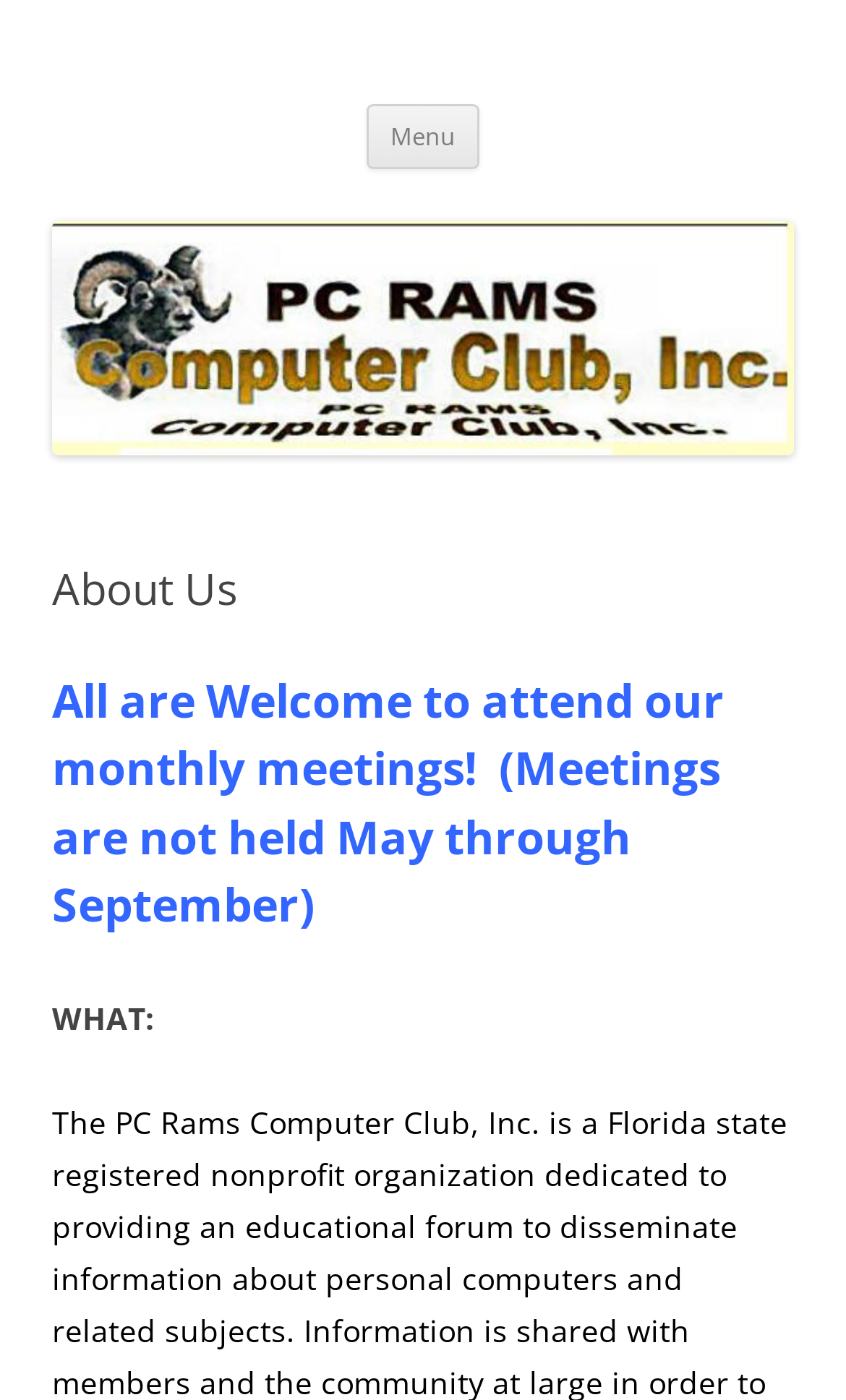What is the purpose of the computer club?
Analyze the image and provide a thorough answer to the question.

The purpose of the computer club can be inferred from the heading element below the main heading, which states that it is 'A place where you can ask questions about computers!'.